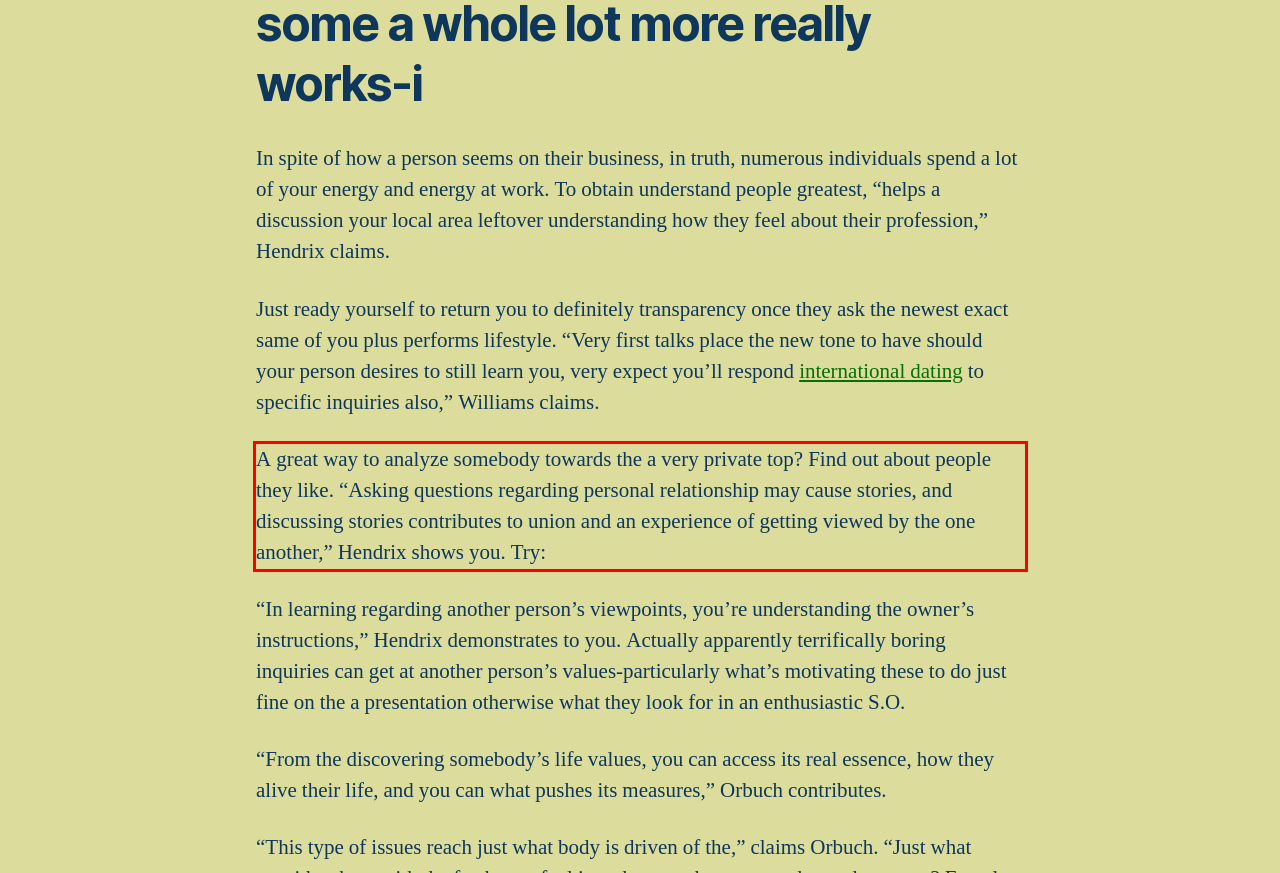Examine the webpage screenshot and use OCR to obtain the text inside the red bounding box.

A great way to analyze somebody towards the a very private top? Find out about people they like. “Asking questions regarding personal relationship may cause stories, and discussing stories contributes to union and an experience of getting viewed by the one another,” Hendrix shows you. Try: